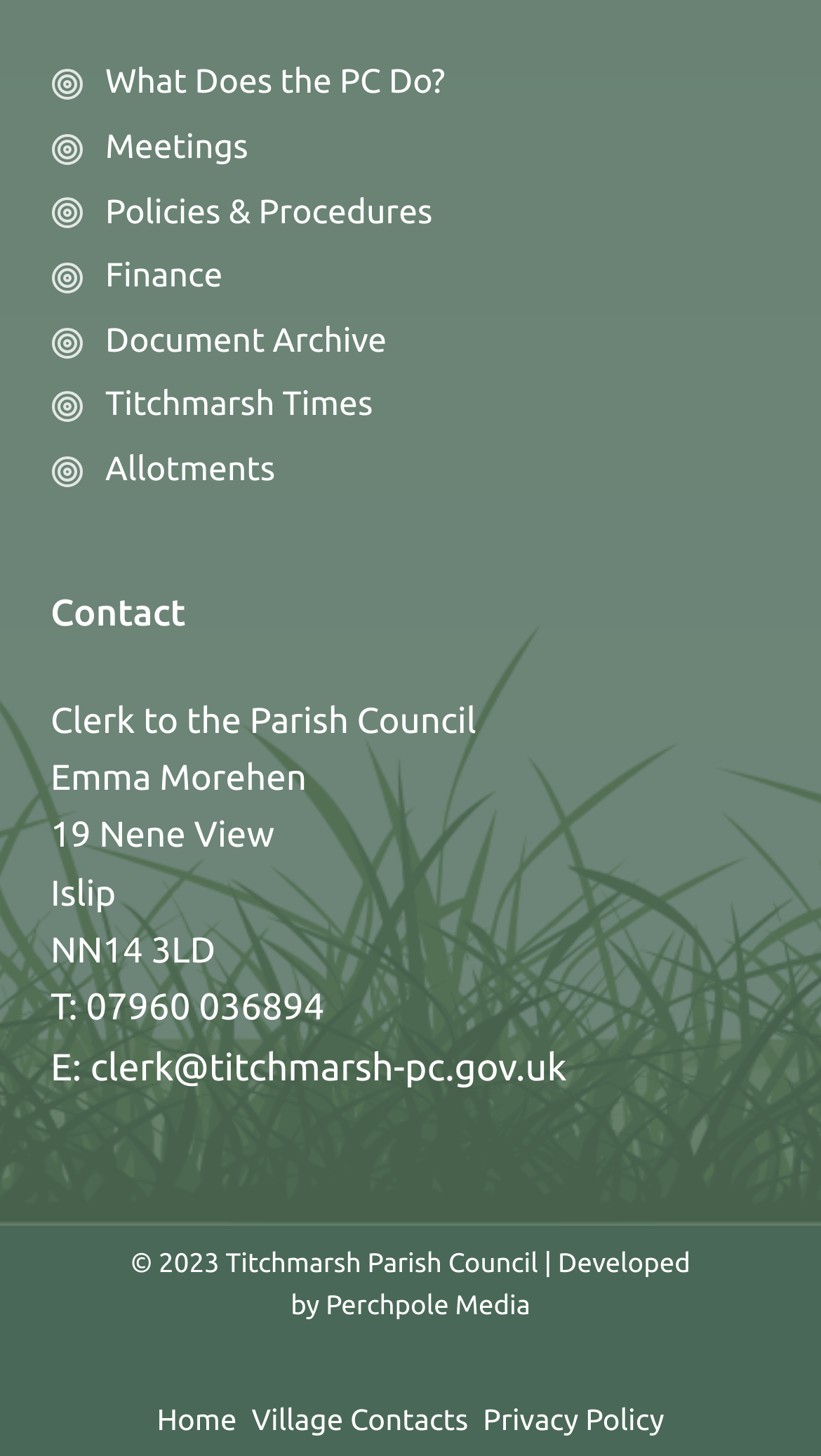Locate the bounding box coordinates of the area you need to click to fulfill this instruction: 'Go to the home page'. The coordinates must be in the form of four float numbers ranging from 0 to 1: [left, top, right, bottom].

[0.191, 0.959, 0.288, 0.991]